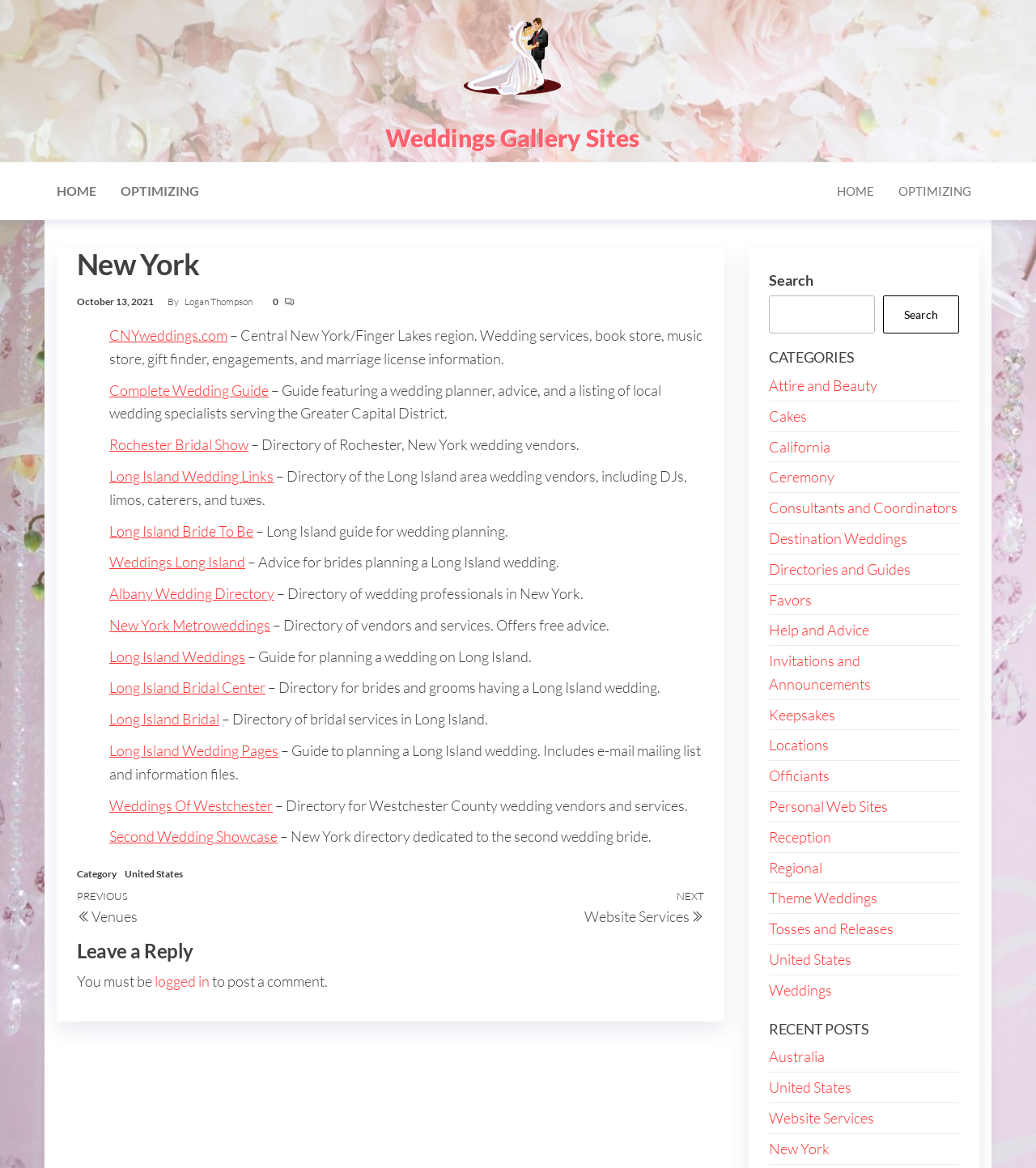Pinpoint the bounding box coordinates of the clickable area necessary to execute the following instruction: "Explore the category of United States". The coordinates should be given as four float numbers between 0 and 1, namely [left, top, right, bottom].

[0.12, 0.743, 0.177, 0.753]